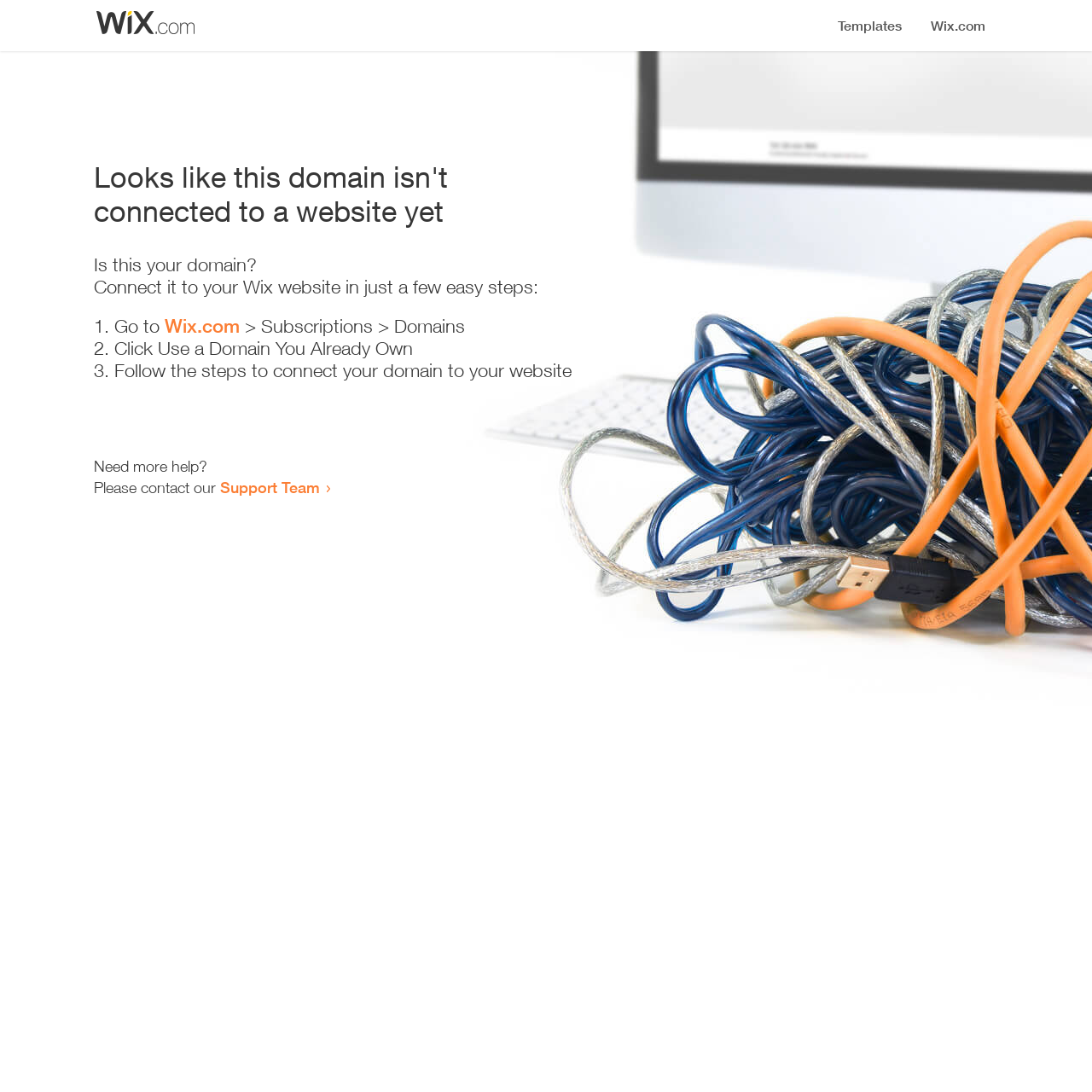What is the purpose of the webpage?
Refer to the image and respond with a one-word or short-phrase answer.

Domain connection guide